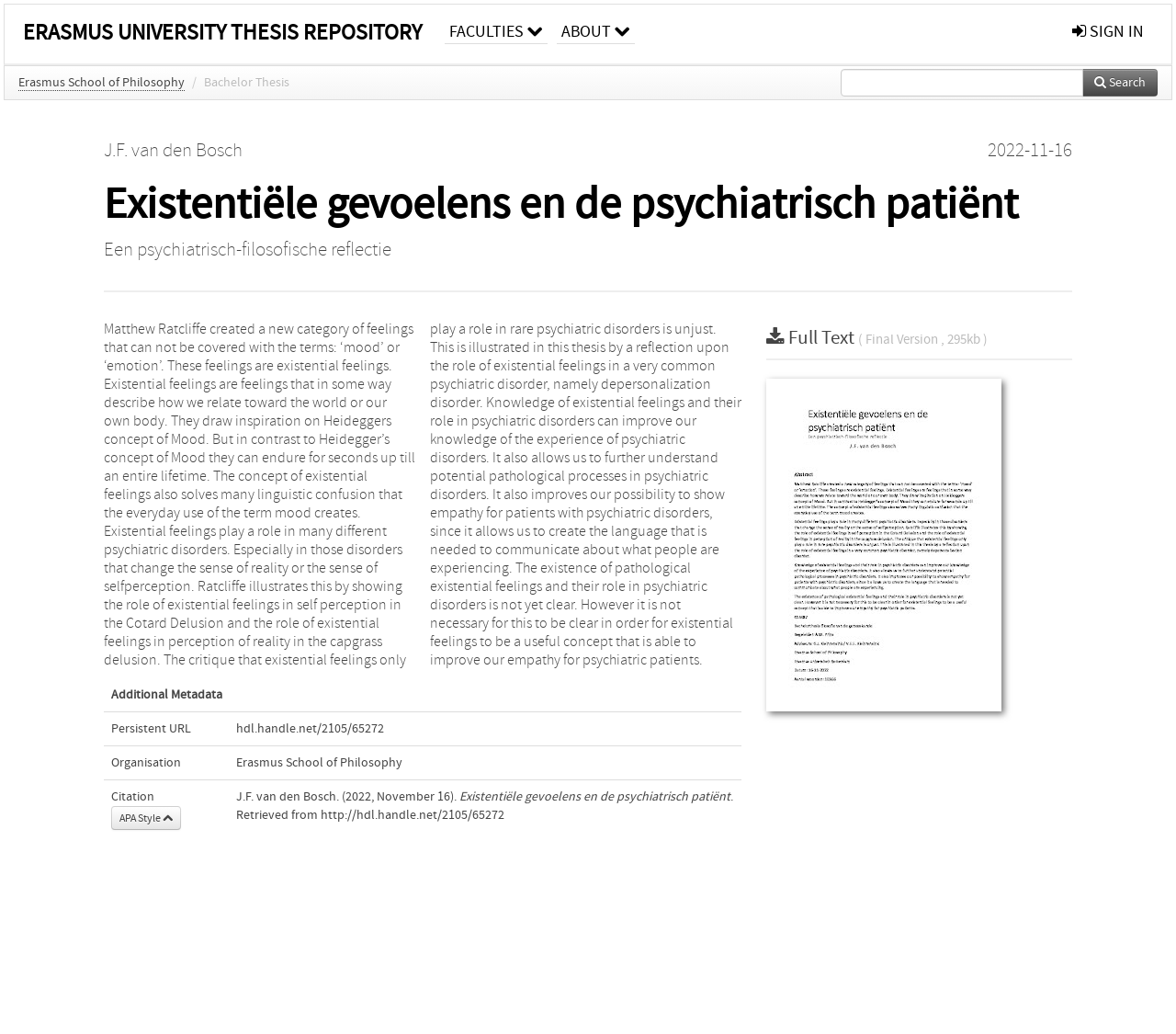What is the author's name?
Answer with a single word or phrase, using the screenshot for reference.

J.F. van den Bosch